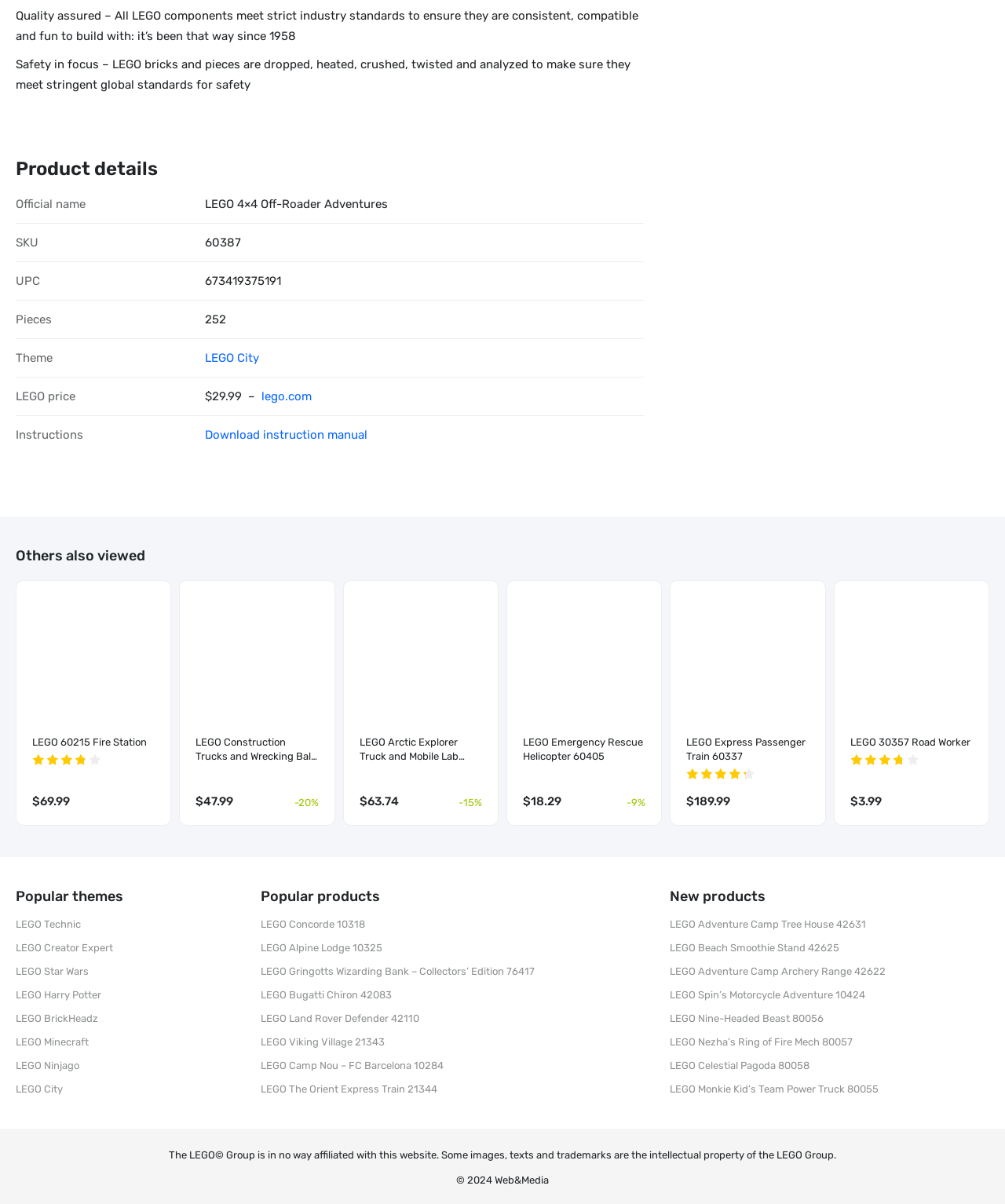Please give a succinct answer to the question in one word or phrase:
What is the theme of the LEGO product?

LEGO City